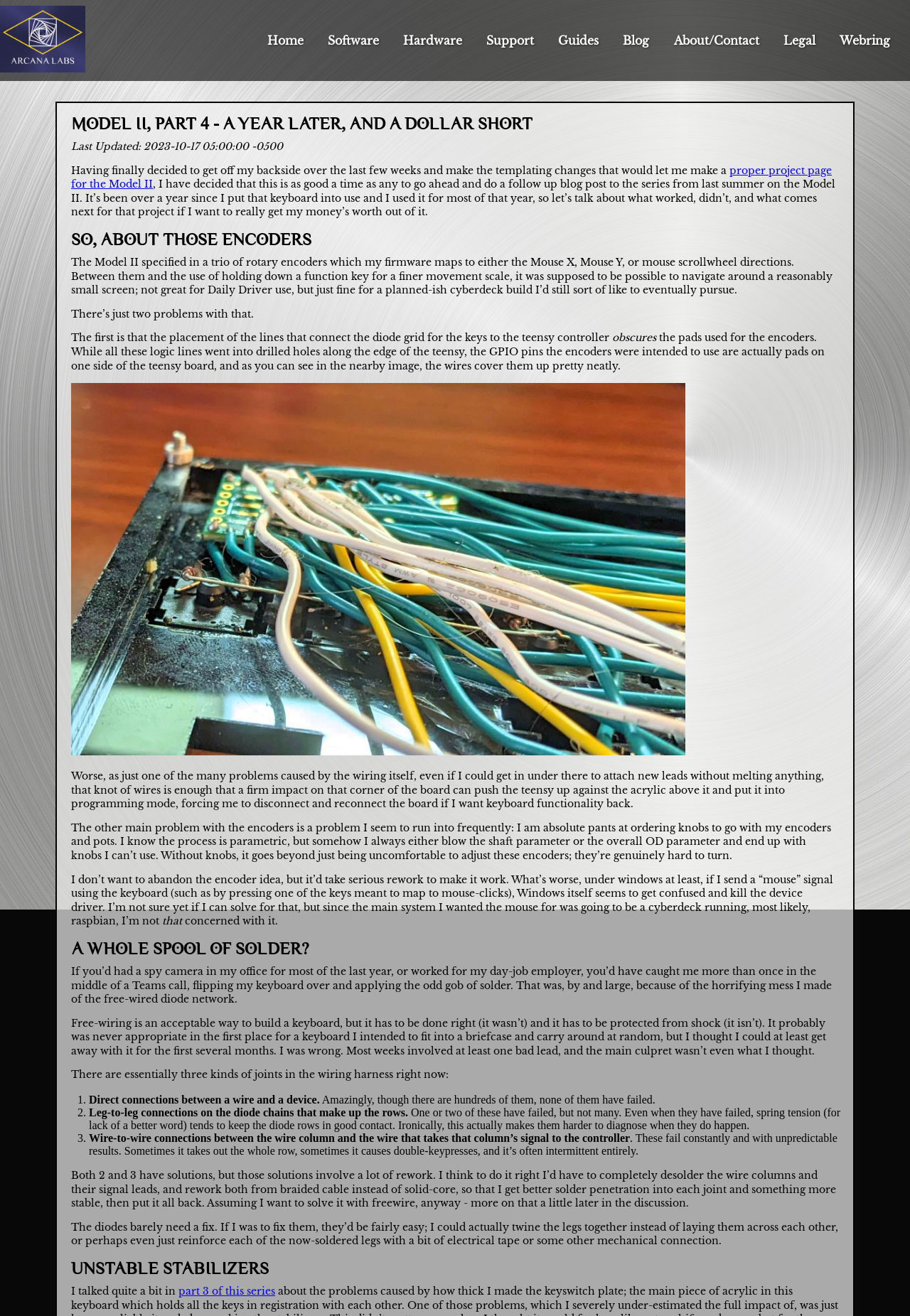How many links are in the navigation menu?
Please provide a detailed answer to the question.

I counted the links in the navigation menu, which are 'Home', 'Software', 'Hardware', 'Support', 'Guides', 'Blog', and 'About/Contact', and there are 7 links in total.